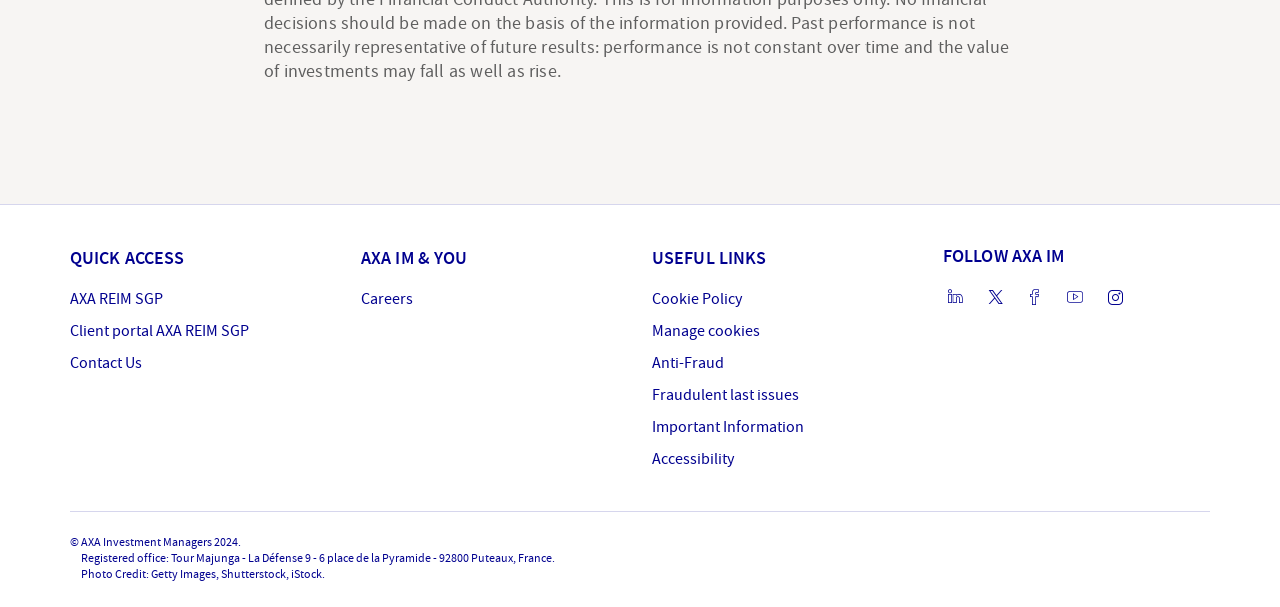Look at the image and answer the question in detail:
How many social media platforms are listed?

I counted the number of links that start with 'Follow us on' and end with '- New window', which are LinkedIn, Twitter, Facebook, Youtube, and Instagram.